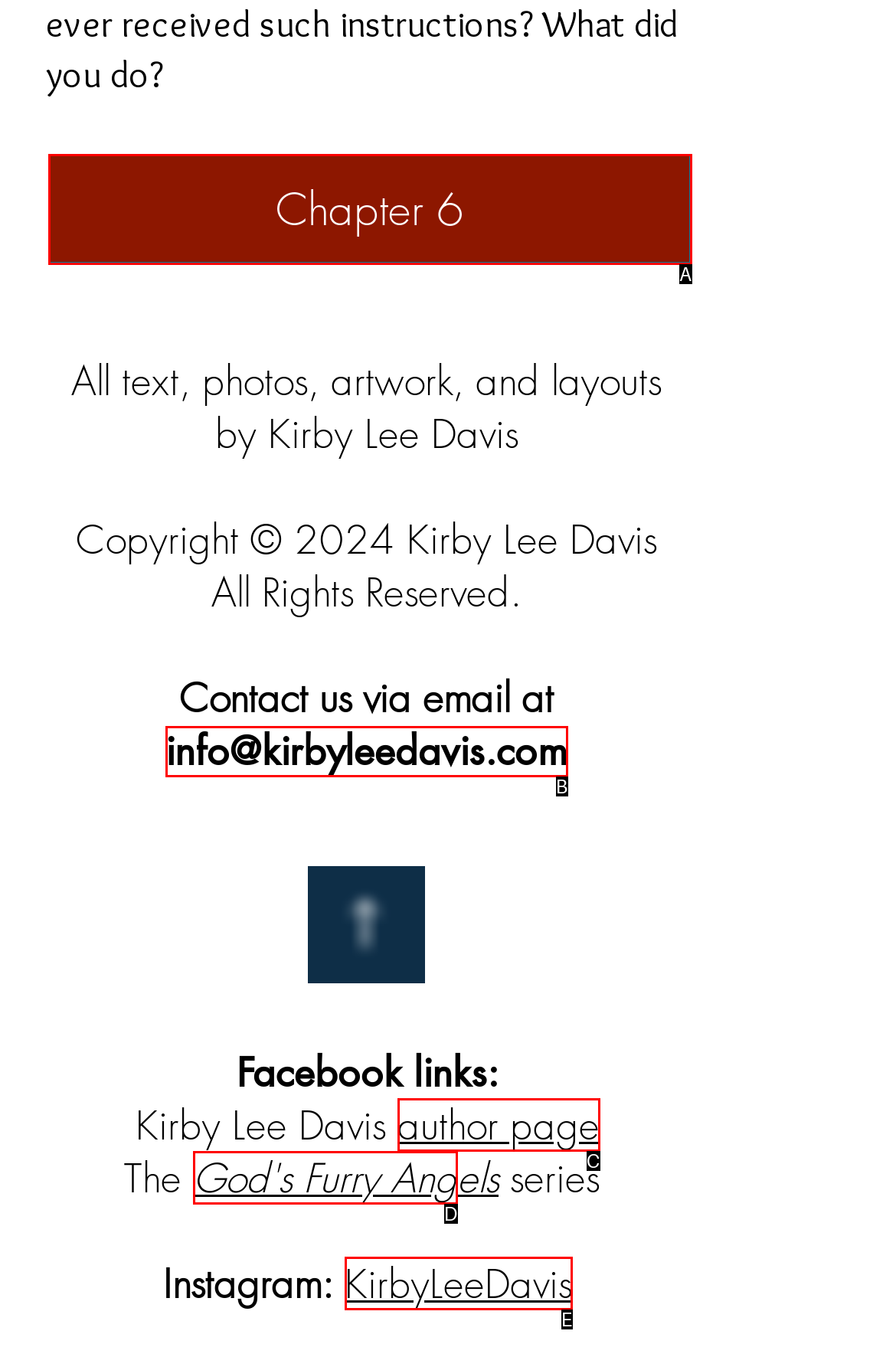Examine the description: God's Furry Ang and indicate the best matching option by providing its letter directly from the choices.

D